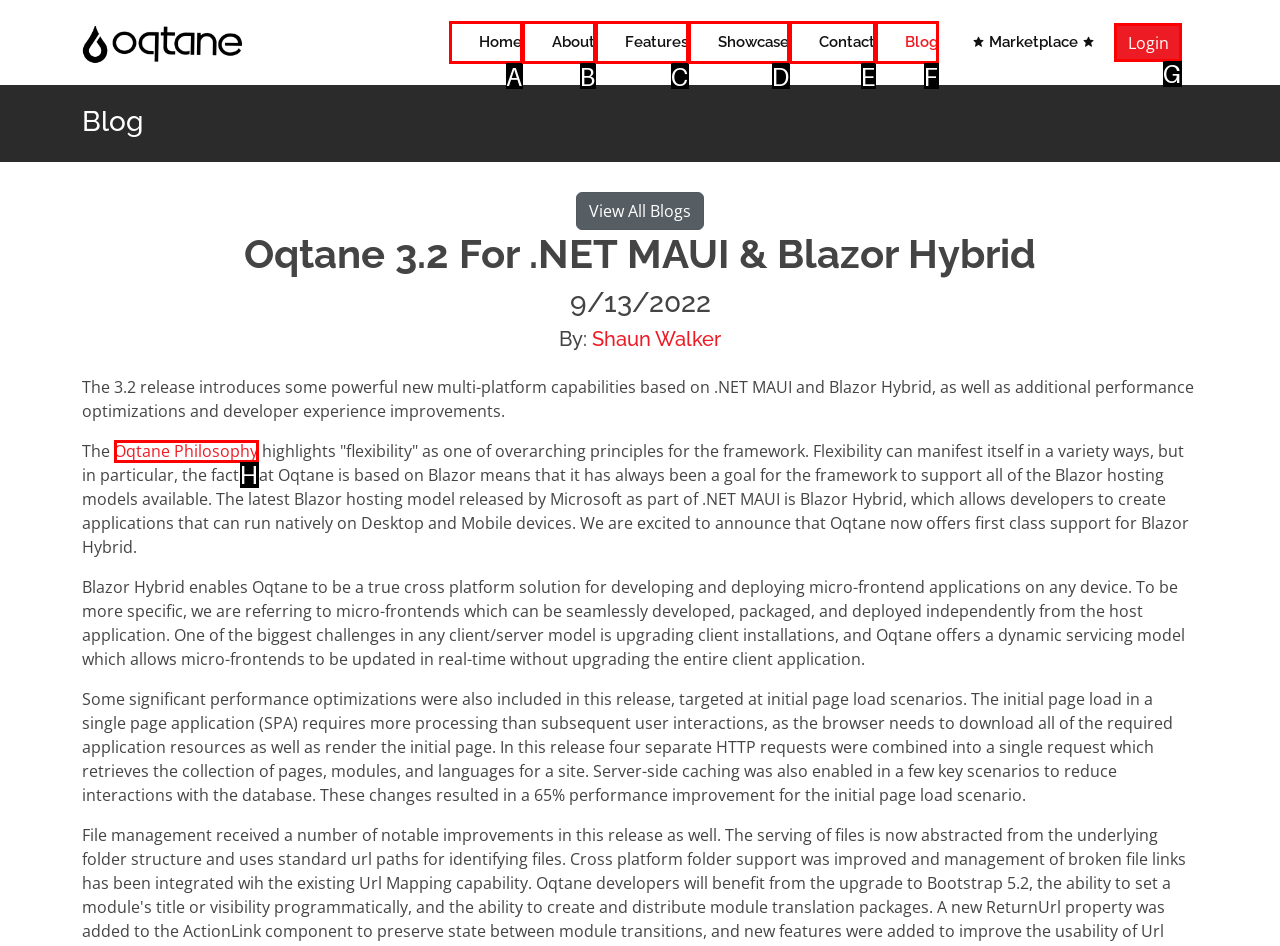To complete the instruction: Login to the system, which HTML element should be clicked?
Respond with the option's letter from the provided choices.

G